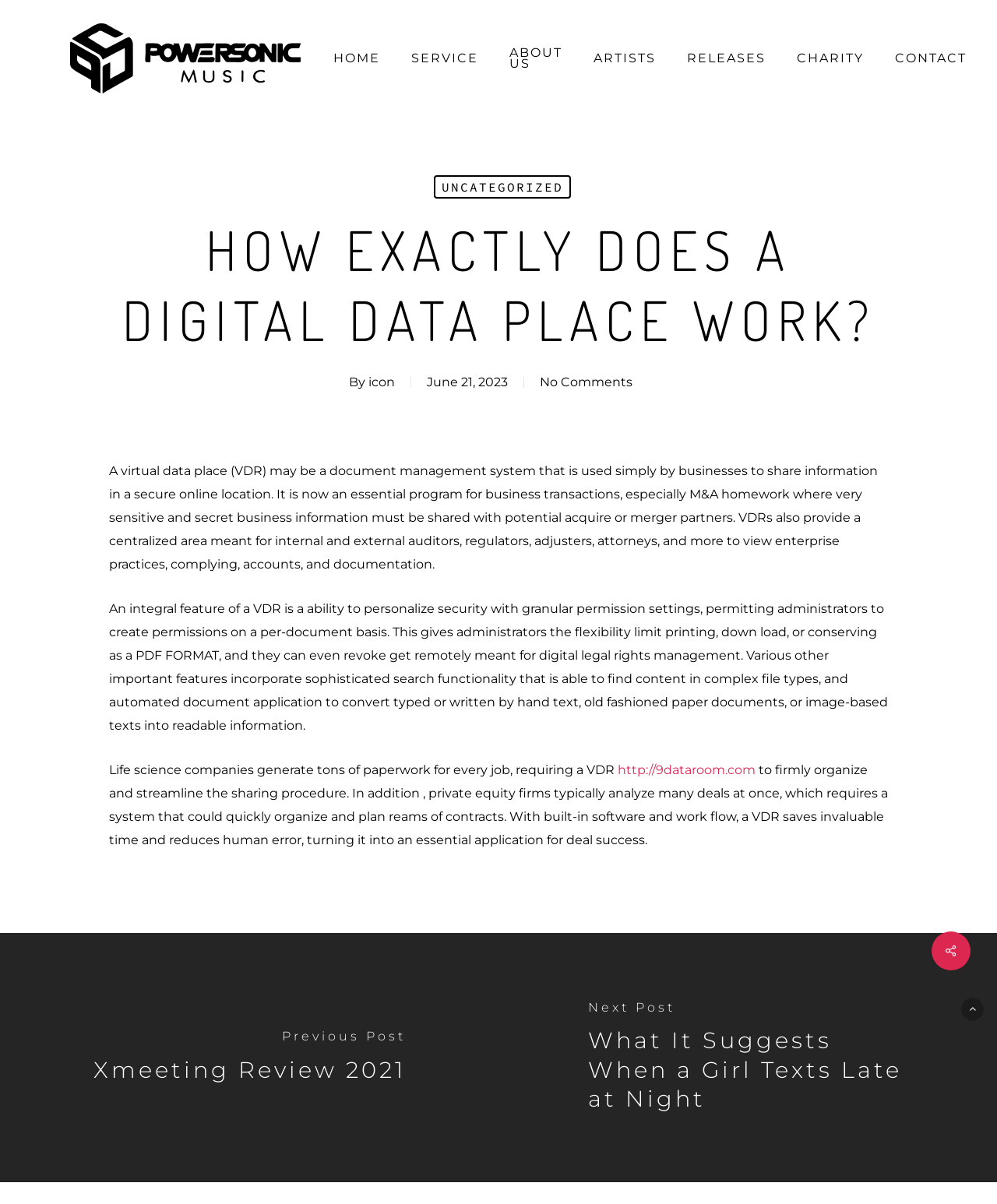What is the contact information of Power Sonic Music?
Deliver a detailed and extensive answer to the question.

The contact information of Power Sonic Music can be found in the footer section of the webpage, which includes Telephone: +49 (0)221 – 7691 -52 and Email: info@gumak.de, as well as a physical address.